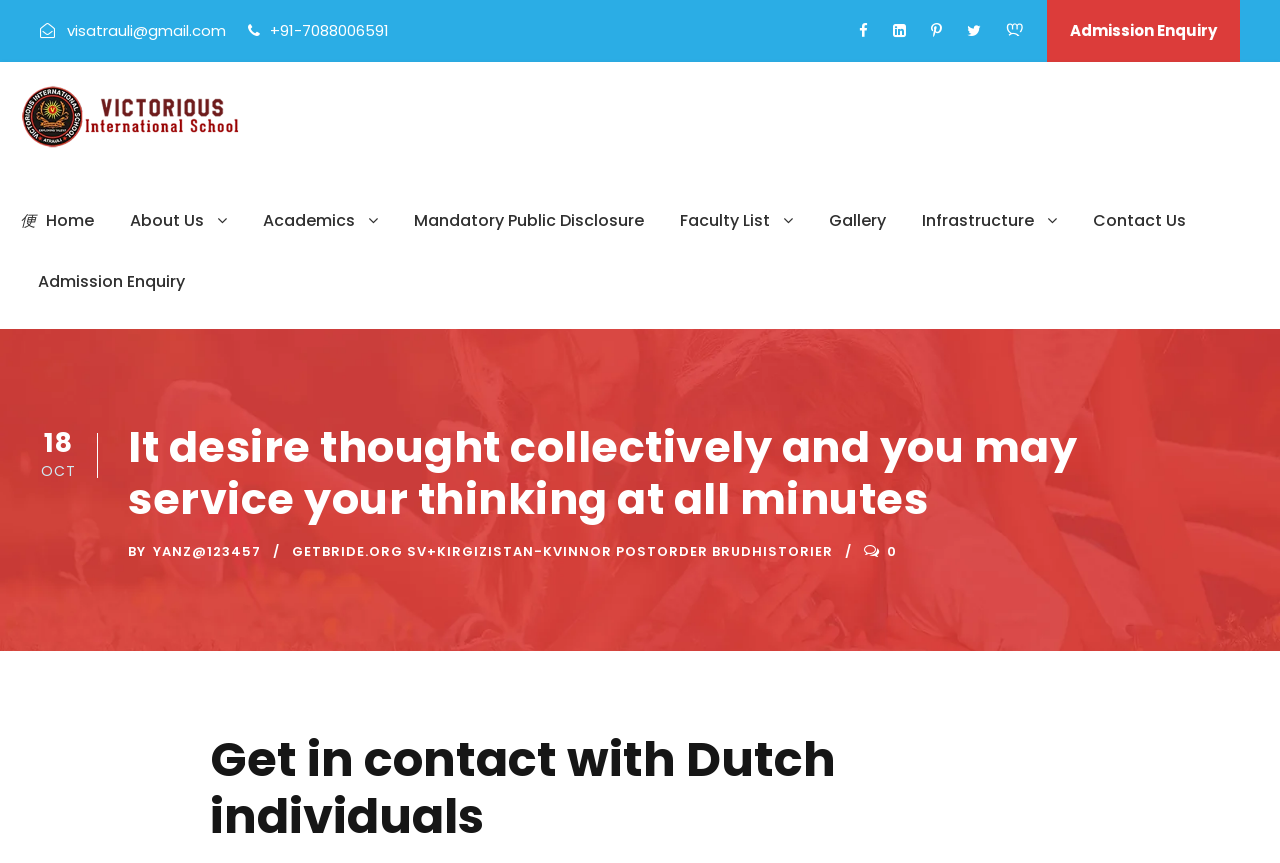Find the bounding box coordinates of the clickable area that will achieve the following instruction: "View Contact Us page".

[0.854, 0.24, 0.927, 0.311]